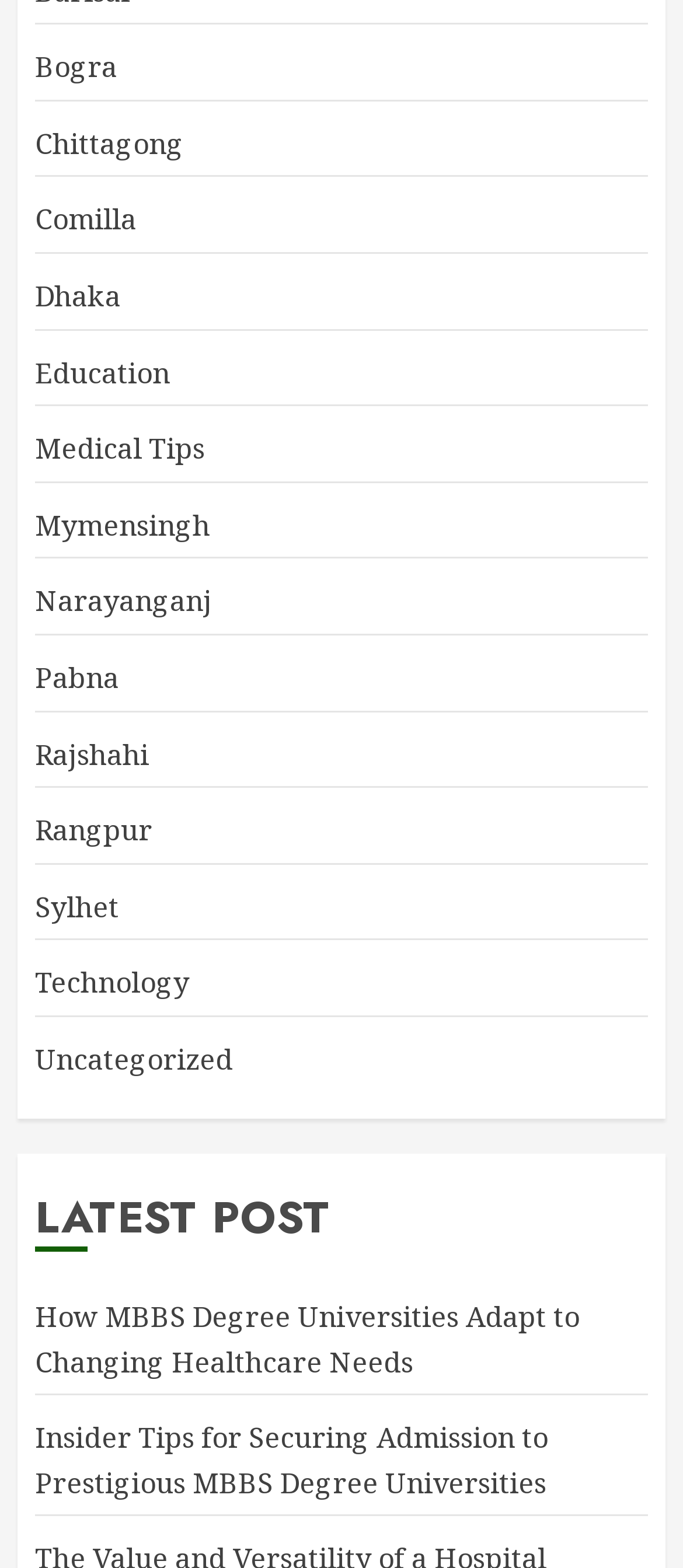Provide a single word or phrase answer to the question: 
How many posts are listed under 'LATEST POST'?

2